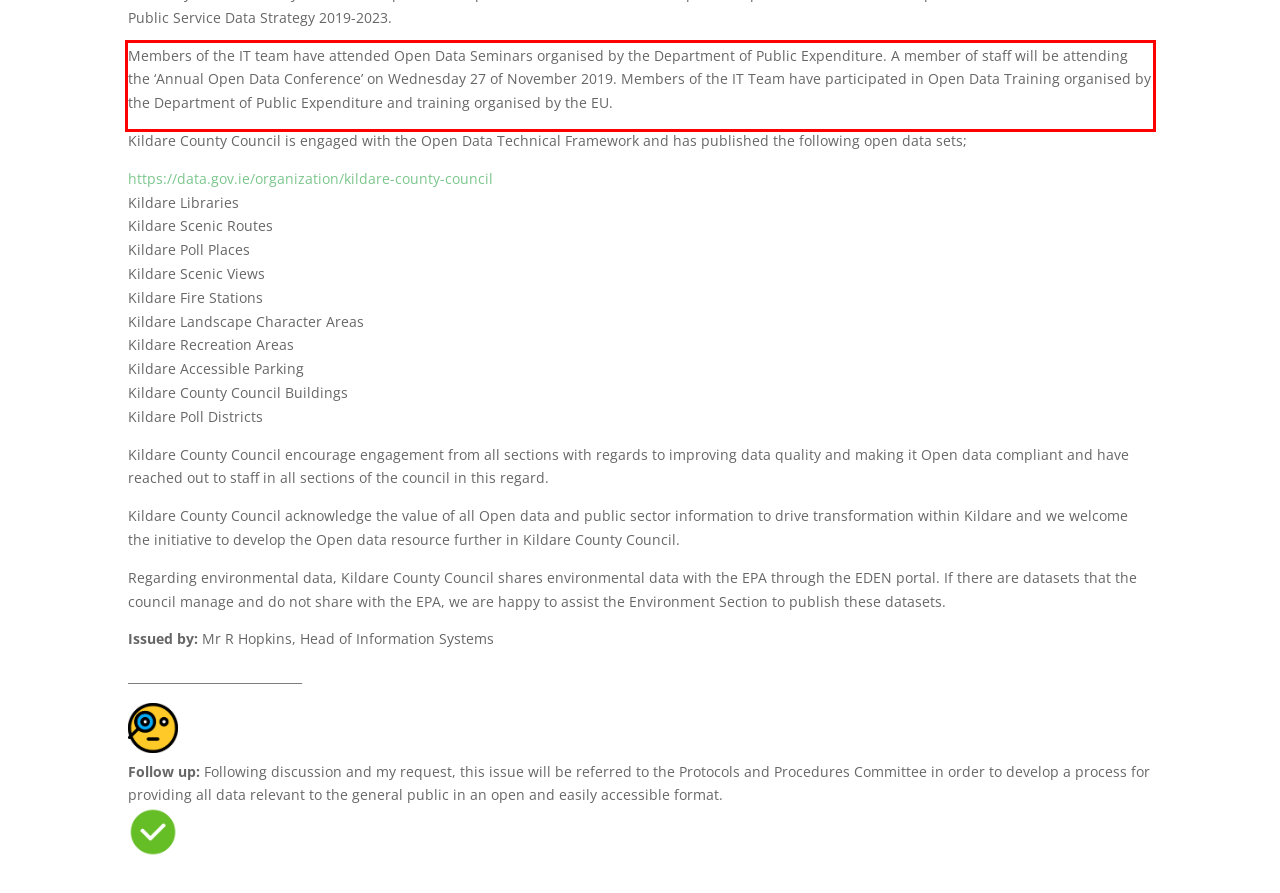There is a UI element on the webpage screenshot marked by a red bounding box. Extract and generate the text content from within this red box.

Members of the IT team have attended Open Data Seminars organised by the Department of Public Expenditure. A member of staff will be attending the ‘Annual Open Data Conference’ on Wednesday 27 of November 2019. Members of the IT Team have participated in Open Data Training organised by the Department of Public Expenditure and training organised by the EU.